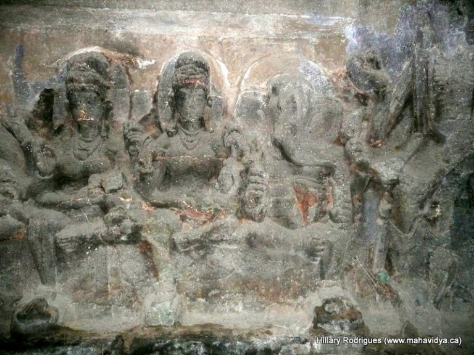Provide a comprehensive description of the image.

This image features a bas-relief depicting two of the Matrkas, also known as the Mothers, alongside Ganesa, the elephant-headed god, located at Ellora, India. In Hindu tradition, the Matrkas are often associated with both maternal nurturing and formidable power, symbolizing dual aspects of divinity. The bas-relief captures intricate details of these goddesses, emphasizing their significance in Vedic and folk traditions. The presence of Ganesa suggests a connection to auspiciousness and the removal of obstacles, further enhancing the scene's spiritual context. This artwork reflects the complex nature of the Matrkas, who are revered for their protective qualities, yet also perceived as dangerous, especially to children, embodying a blend of fear and reverence within Hindu iconography.